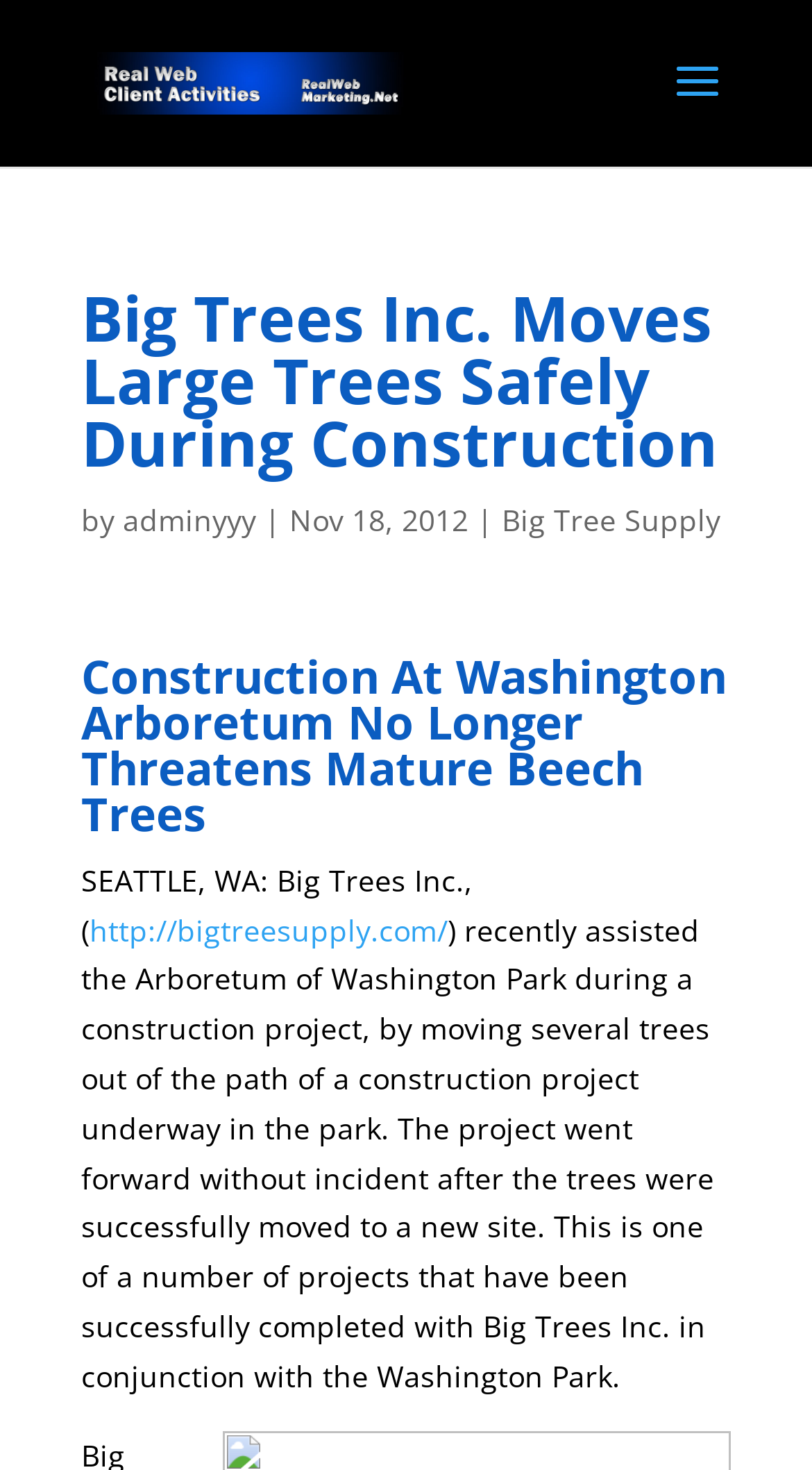Answer the question with a single word or phrase: 
How many trees were moved during the construction project?

Several